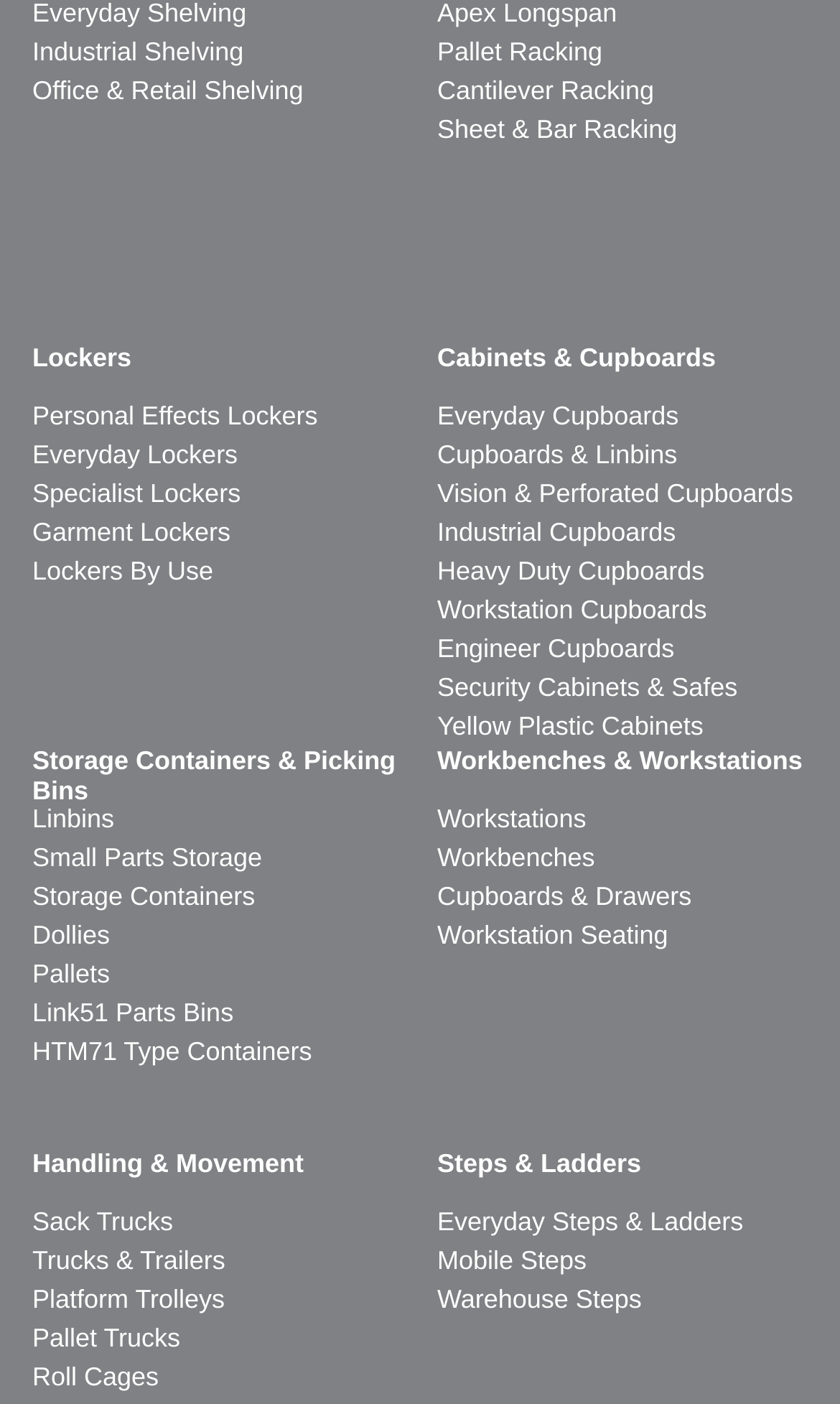Determine the bounding box coordinates of the area to click in order to meet this instruction: "Browse Lockers".

[0.038, 0.243, 0.479, 0.282]